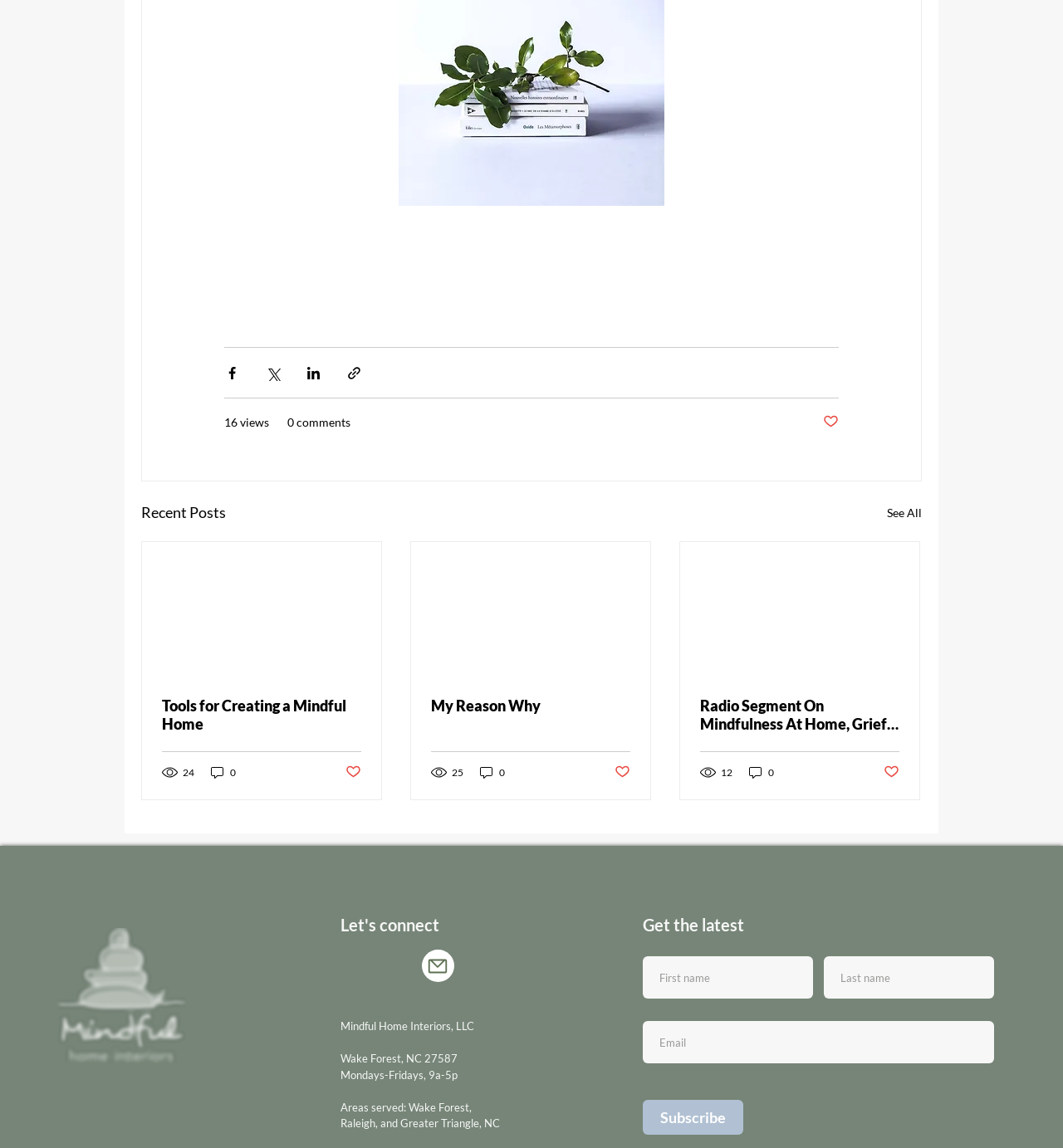What is the name of the company?
Utilize the image to construct a detailed and well-explained answer.

I found the company name in the StaticText element that says 'Mindful Home Interiors, LLC'.